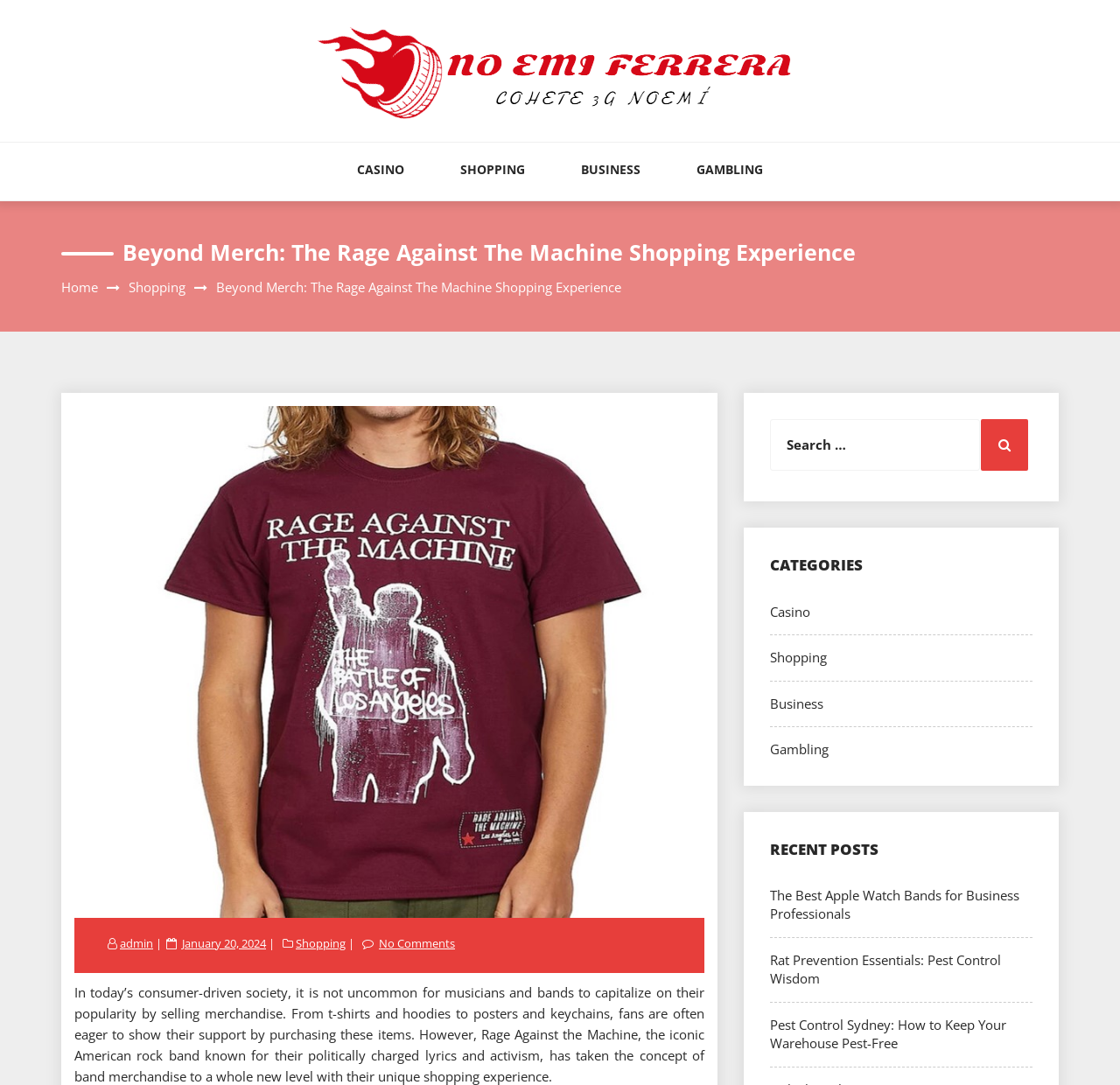Determine the primary headline of the webpage.

Beyond Merch: The Rage Against The Machine Shopping Experience